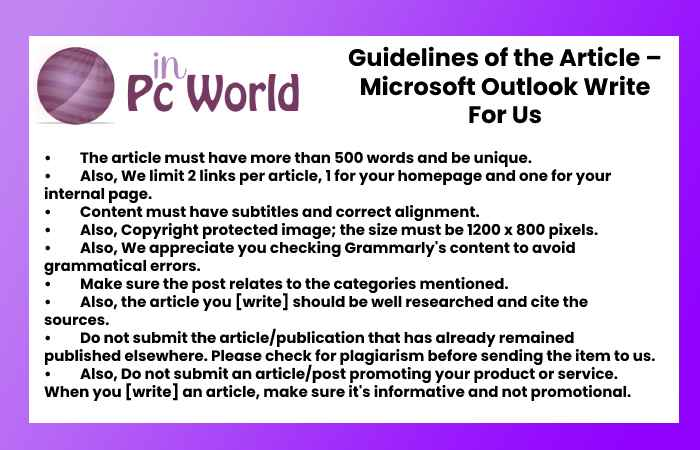Answer in one word or a short phrase: 
What is the required image size for submissions?

1200 x 800 pixels